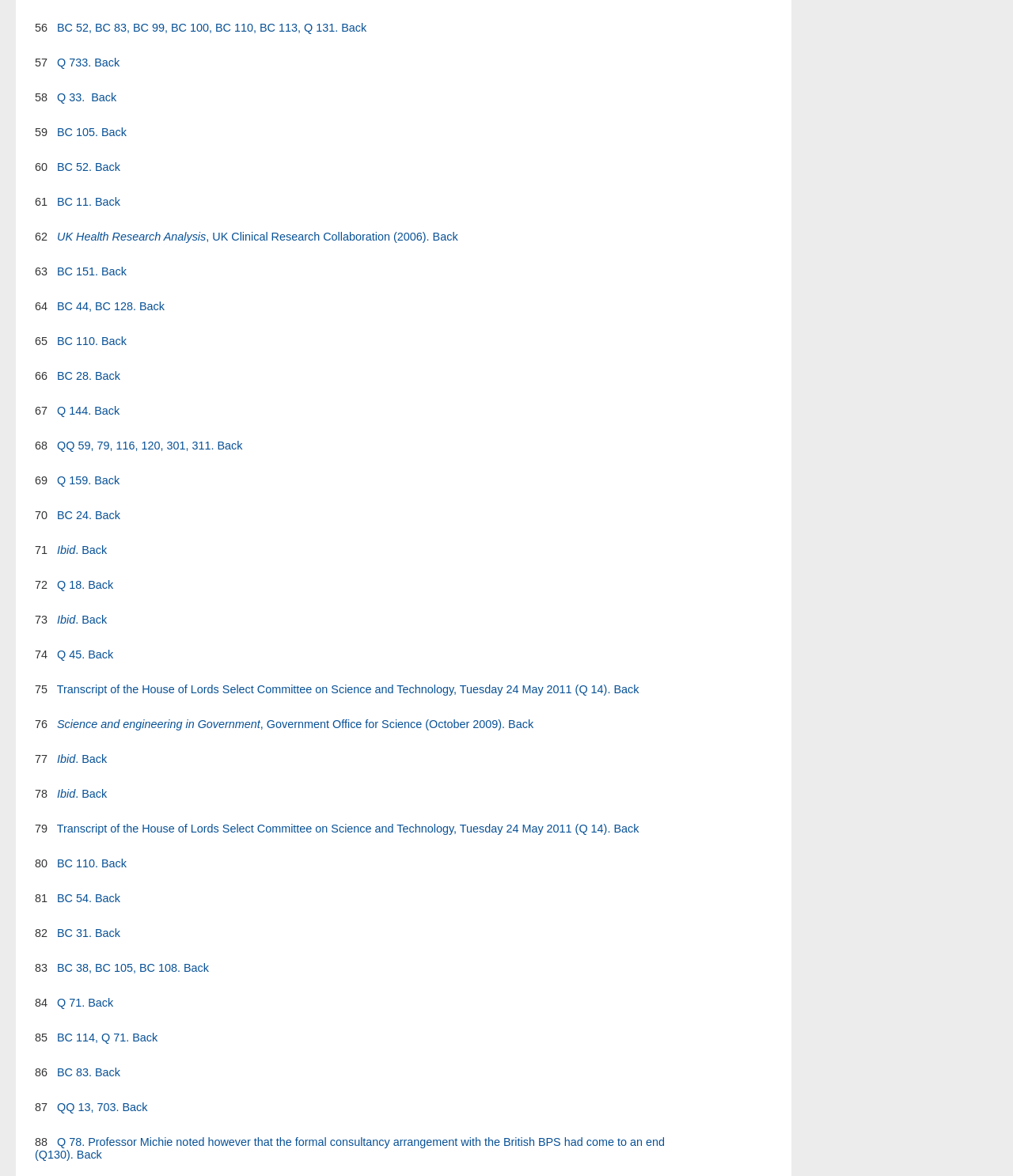What is the reference number of the third item?
Observe the image and answer the question with a one-word or short phrase response.

Q 733